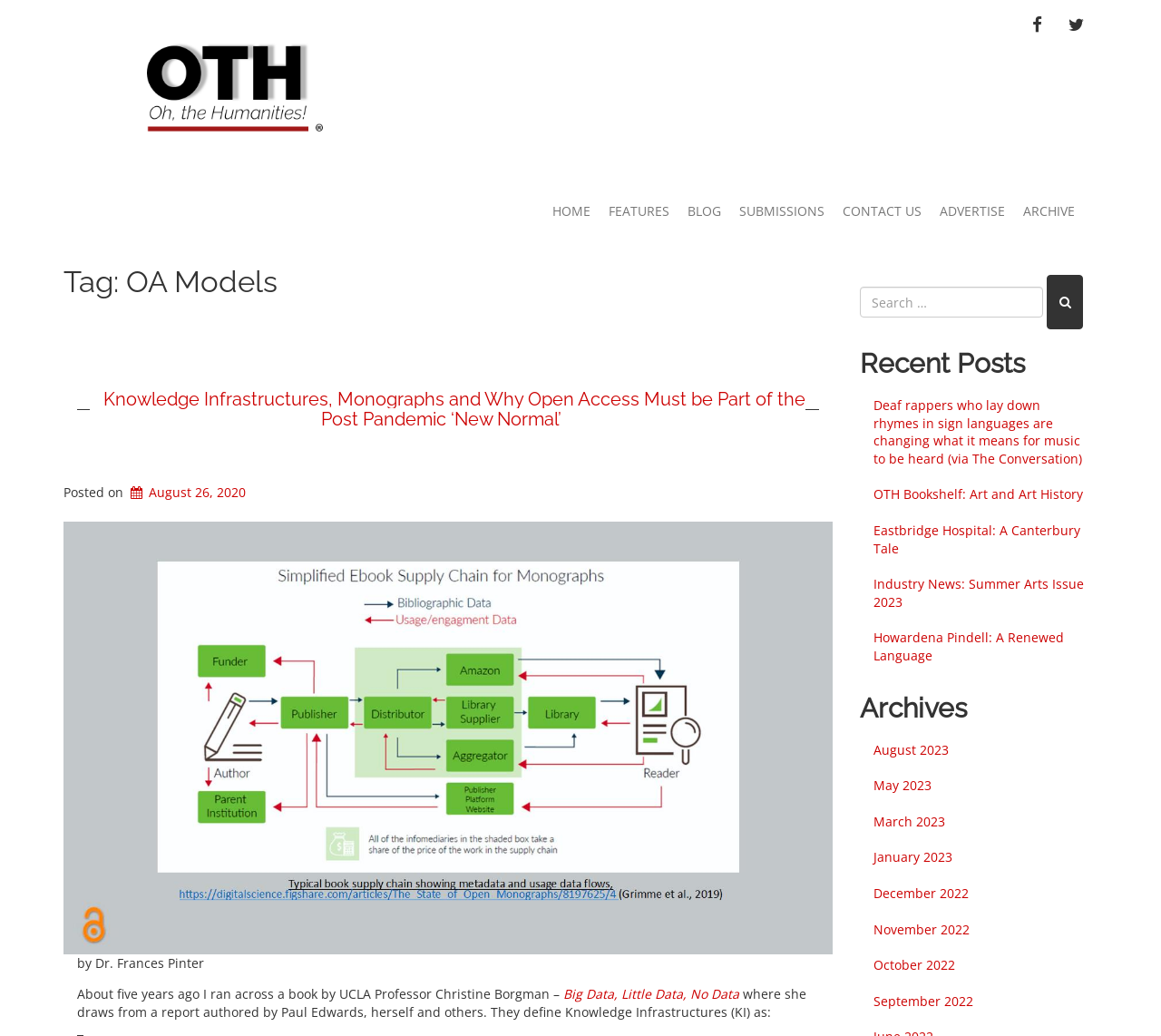Can you identify the bounding box coordinates of the clickable region needed to carry out this instruction: 'Visit the Facebook page'? The coordinates should be four float numbers within the range of 0 to 1, stated as [left, top, right, bottom].

[0.885, 0.015, 0.902, 0.032]